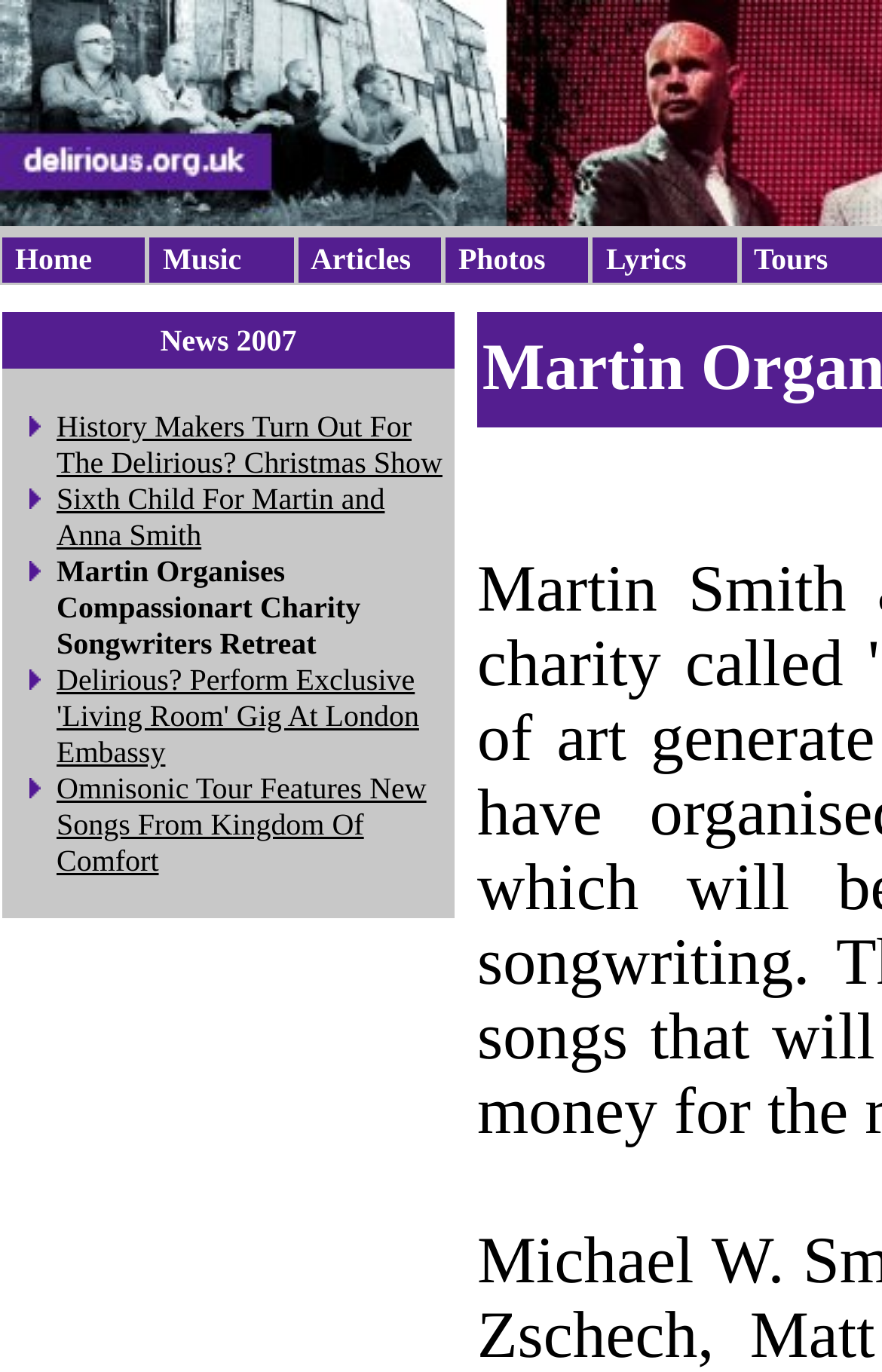Locate the UI element that matches the description News 2007 in the webpage screenshot. Return the bounding box coordinates in the format (top-left x, top-left y, bottom-right x, bottom-right y), with values ranging from 0 to 1.

[0.171, 0.229, 0.347, 0.267]